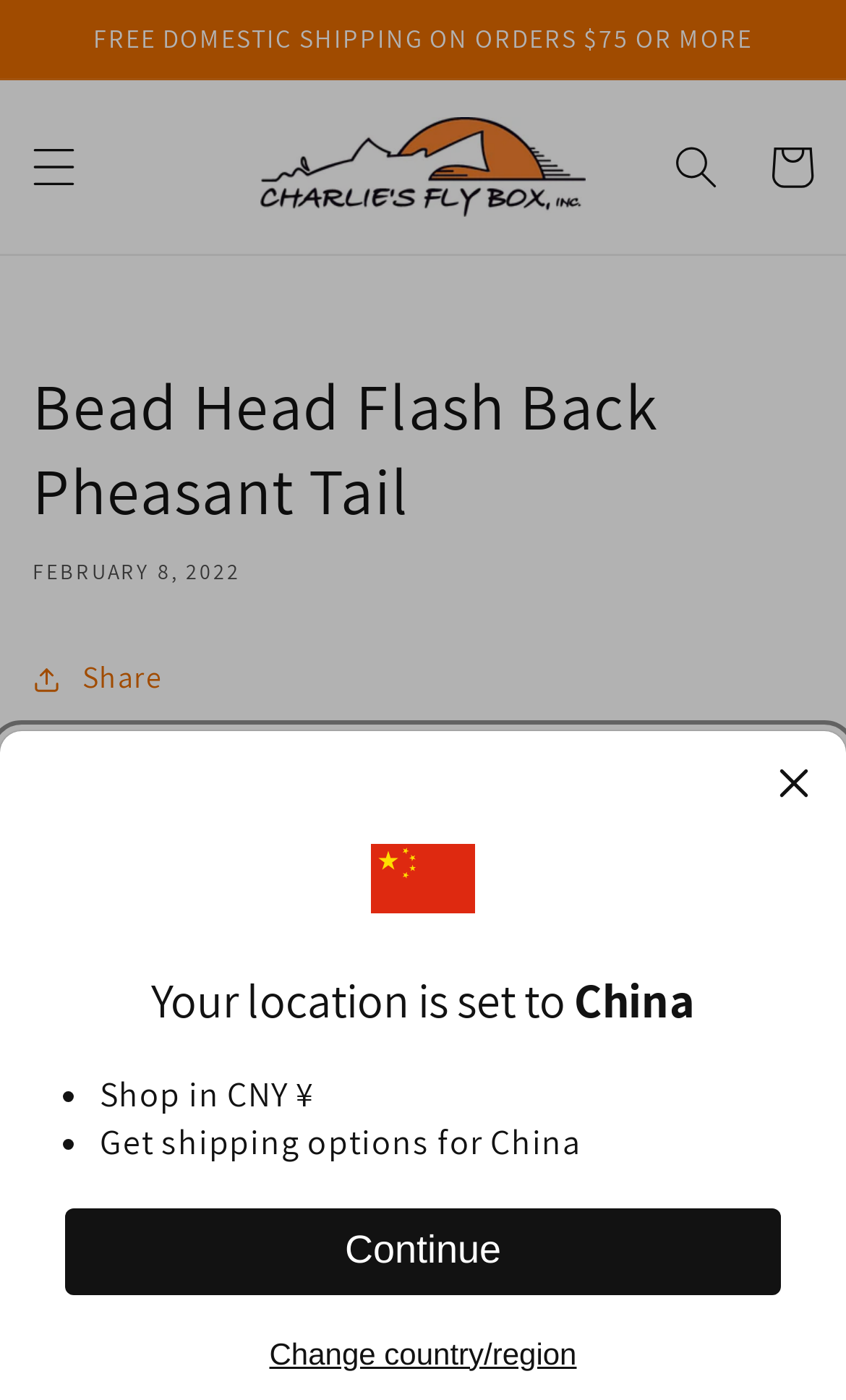What is the location set to? Using the information from the screenshot, answer with a single word or phrase.

China